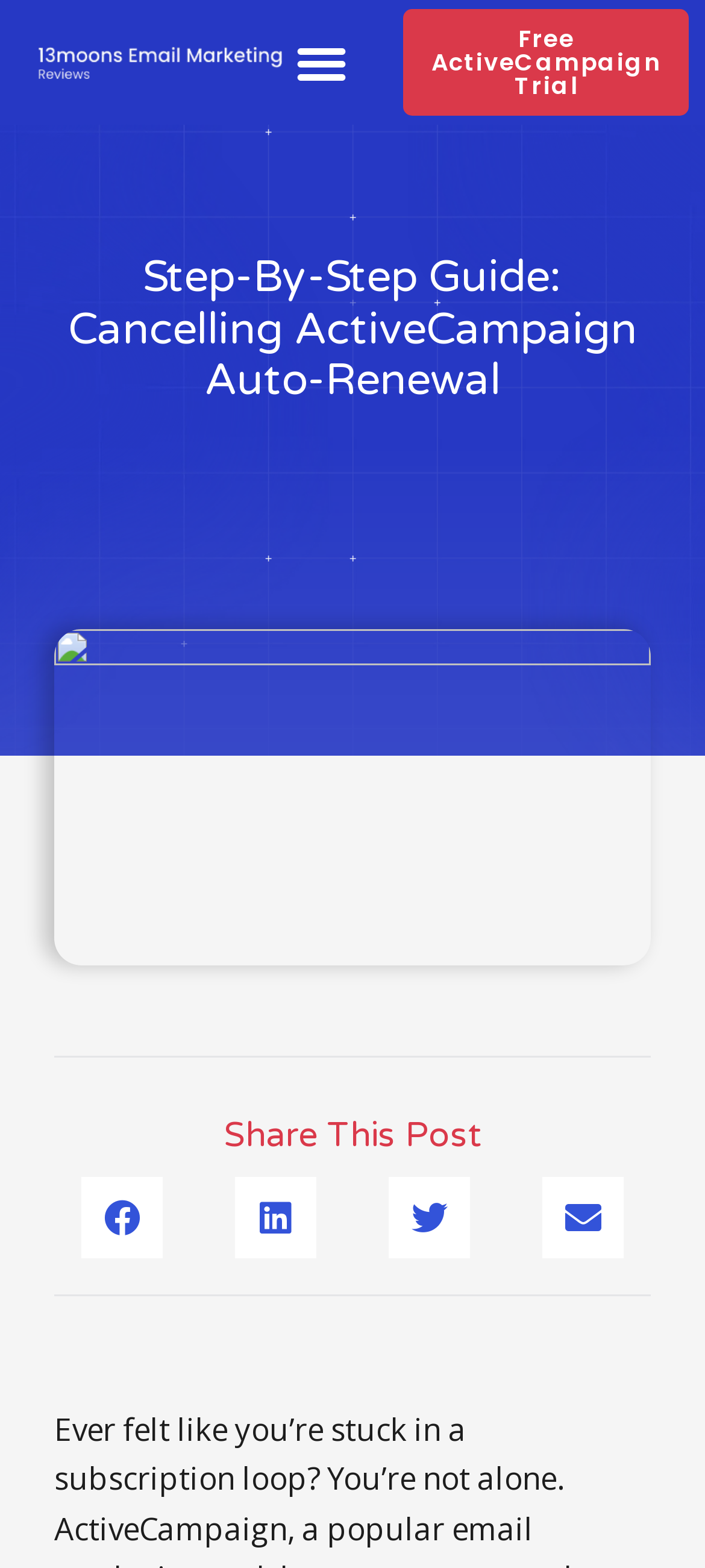Provide your answer in one word or a succinct phrase for the question: 
Is the menu toggle button expanded?

No